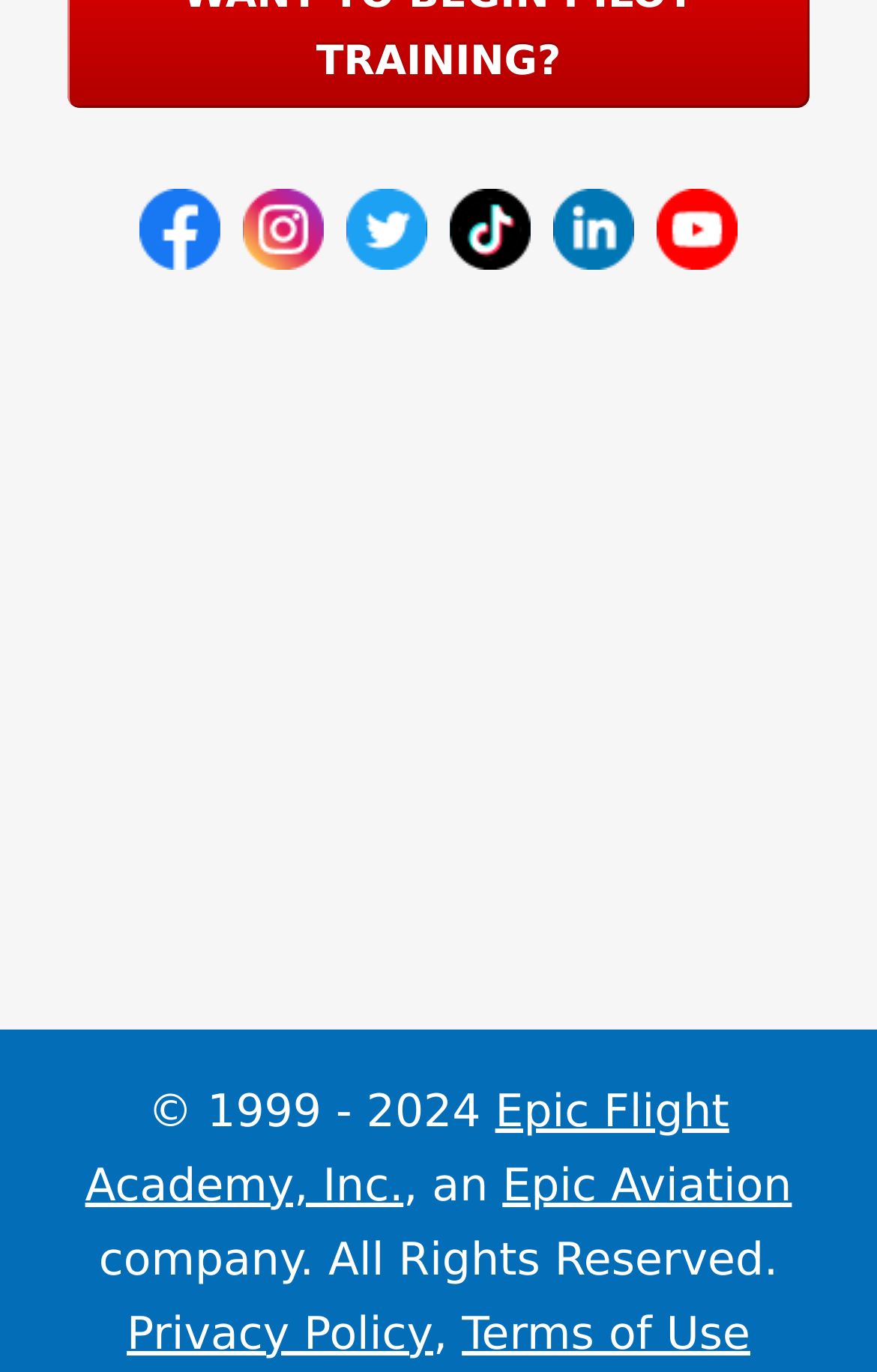Please find the bounding box coordinates of the element's region to be clicked to carry out this instruction: "visit facebook".

[0.159, 0.138, 0.251, 0.197]